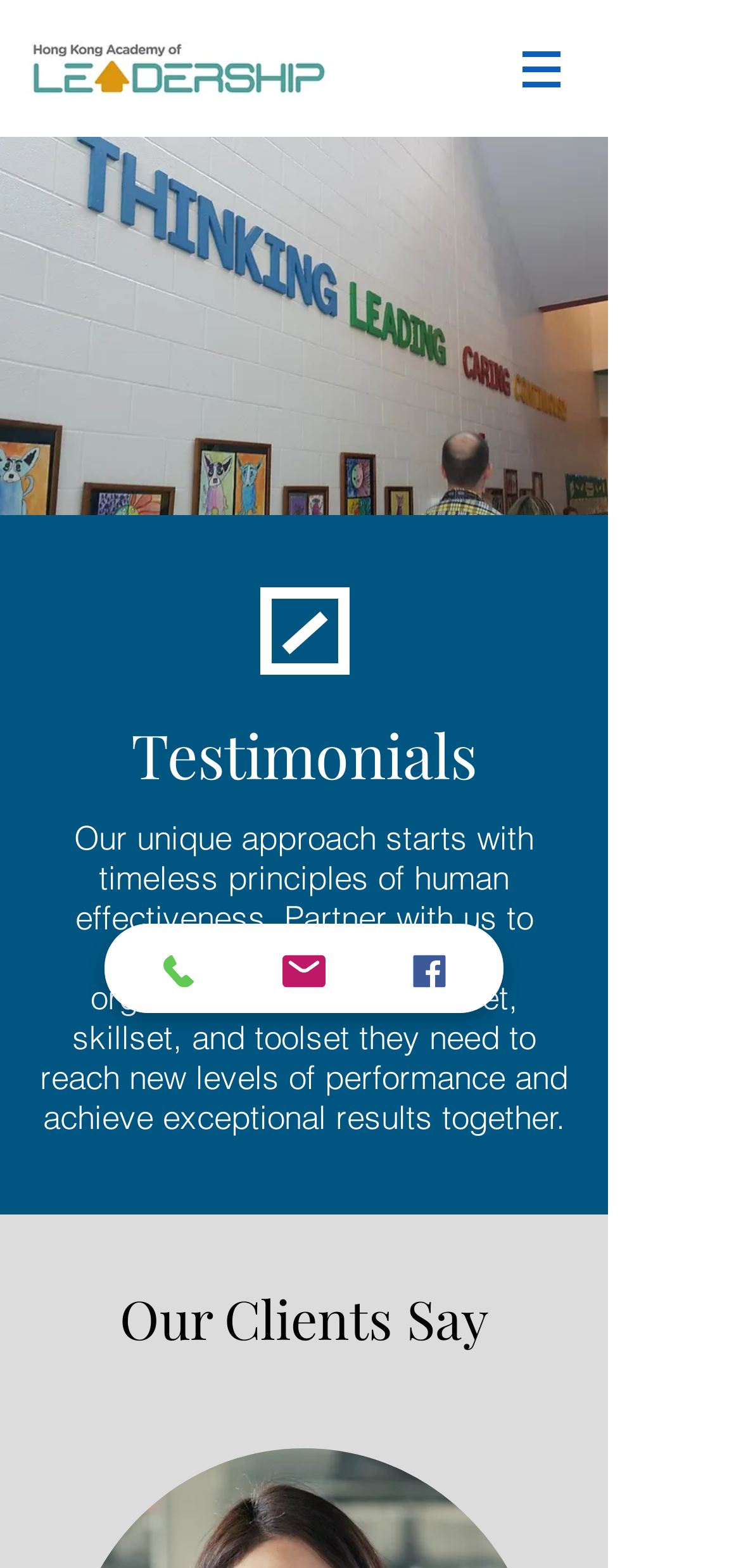Provide a thorough description of the webpage you see.

The webpage is about Testimonials from HKAL. At the top left corner, there is a logo of HKAL, which is an image of 'HKAL_logo-Final2.jpg'. To the right of the logo, there is a navigation menu labeled as 'Site', which has a dropdown button with an icon. 

Below the navigation menu, there is a large image that spans almost the entire width of the page, which is '20150129_101214_edited.jpg'. Above this image, there is a heading that reads 'Testimonials'. 

Under the 'Testimonials' heading, there is a paragraph of text that describes the unique approach of HKAL, which focuses on equipping individuals with the mindset, skillset, and toolset to achieve exceptional results. 

Further down the page, there is another heading that reads 'Our Clients Say'. 

At the bottom of the page, there are three links to contact HKAL, which are 'Phone', 'Email', and 'Facebook', each accompanied by an icon. The 'Phone' link is located at the left, the 'Email' link is in the middle, and the 'Facebook' link is at the right.